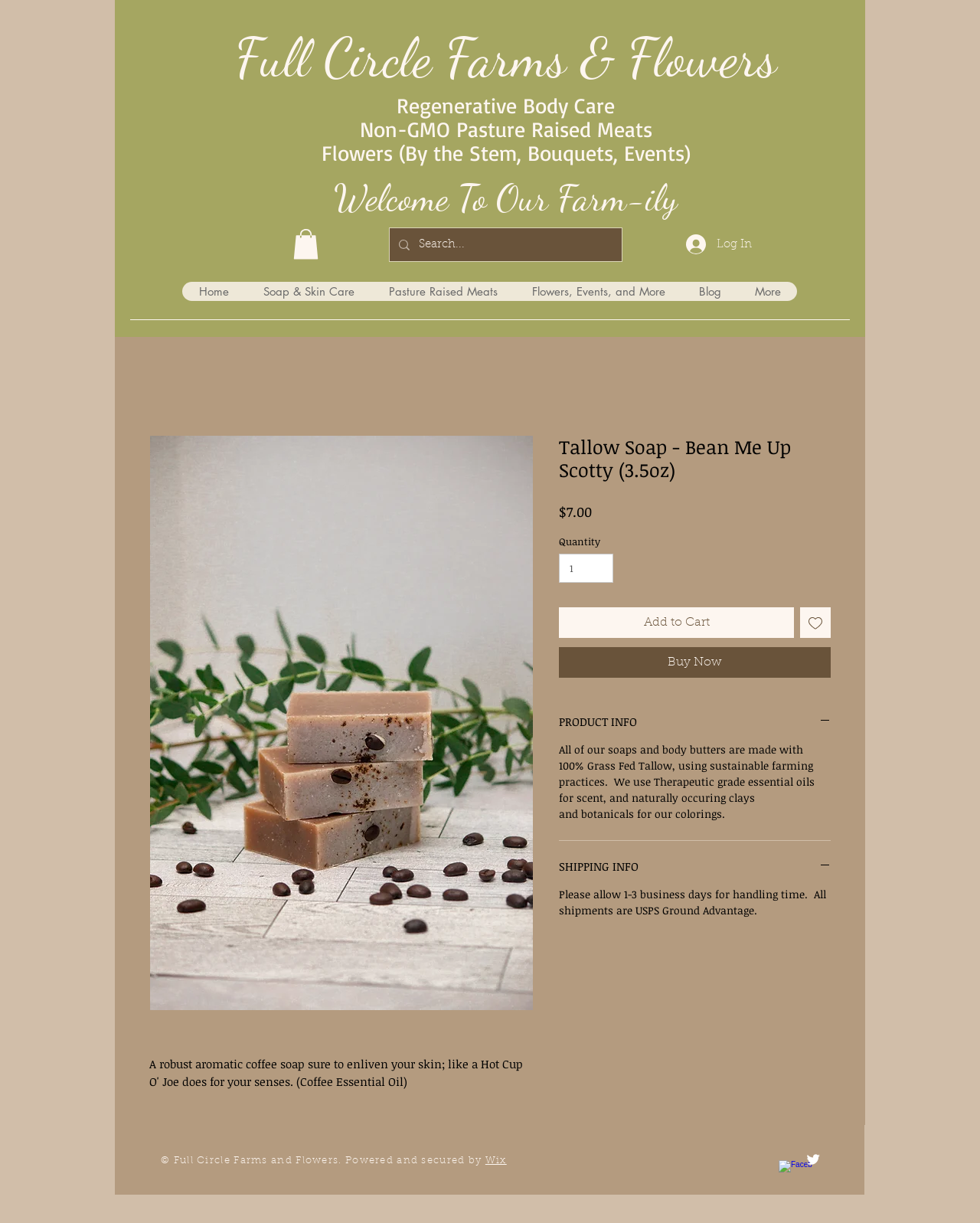Give a short answer to this question using one word or a phrase:
What is the price of the featured soap product?

$7.00